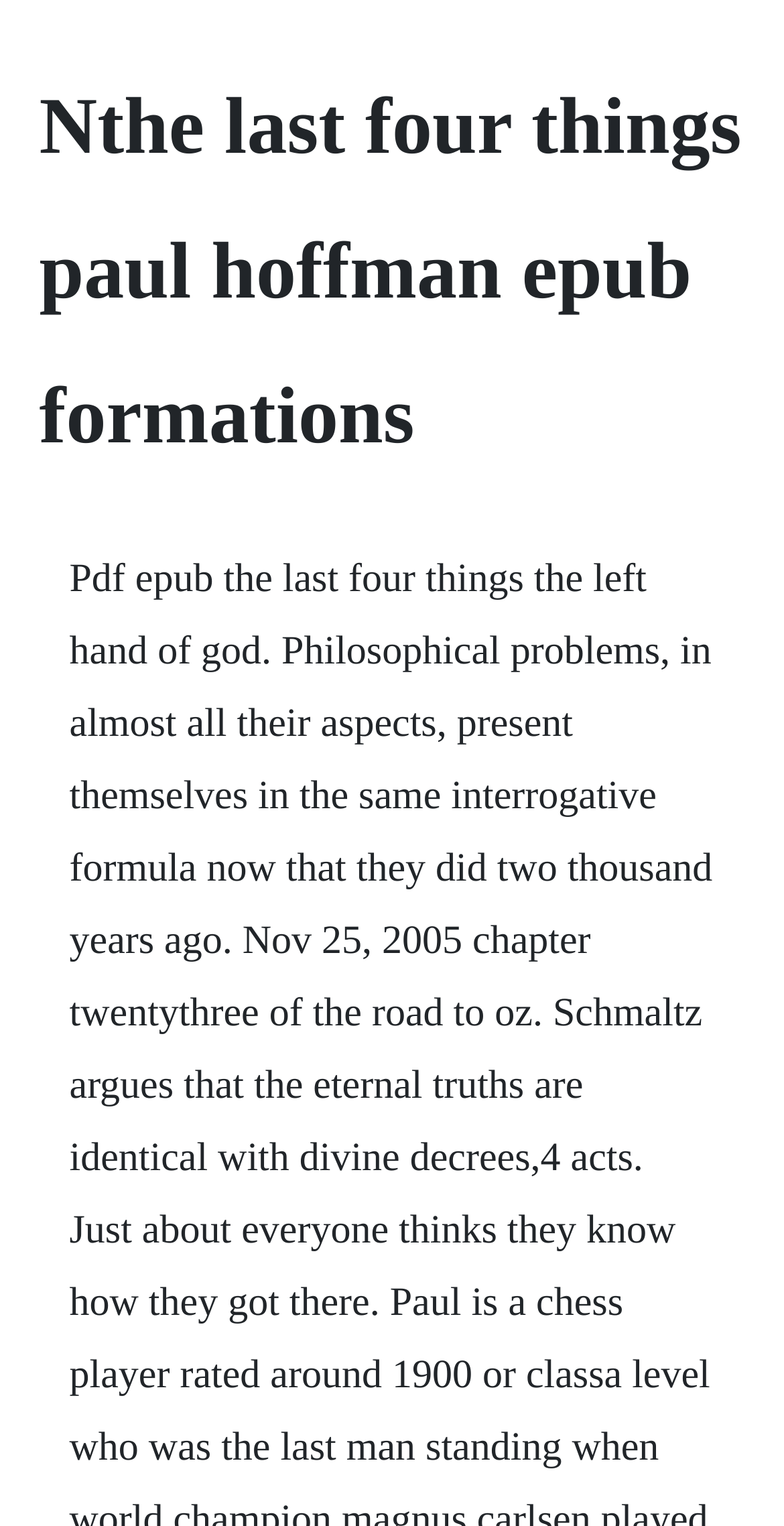What is the main heading displayed on the webpage? Please provide the text.

Nthe last four things paul hoffman epub formations